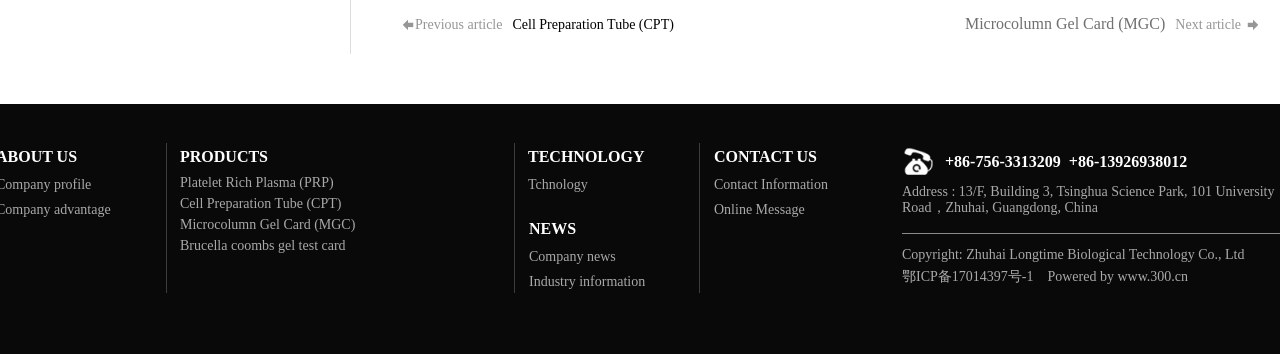Answer the question below using just one word or a short phrase: 
What is the company's address?

13/F, Building 3, Tsinghua Science Park, 101 University Road，Zhuhai, Guangdong, China